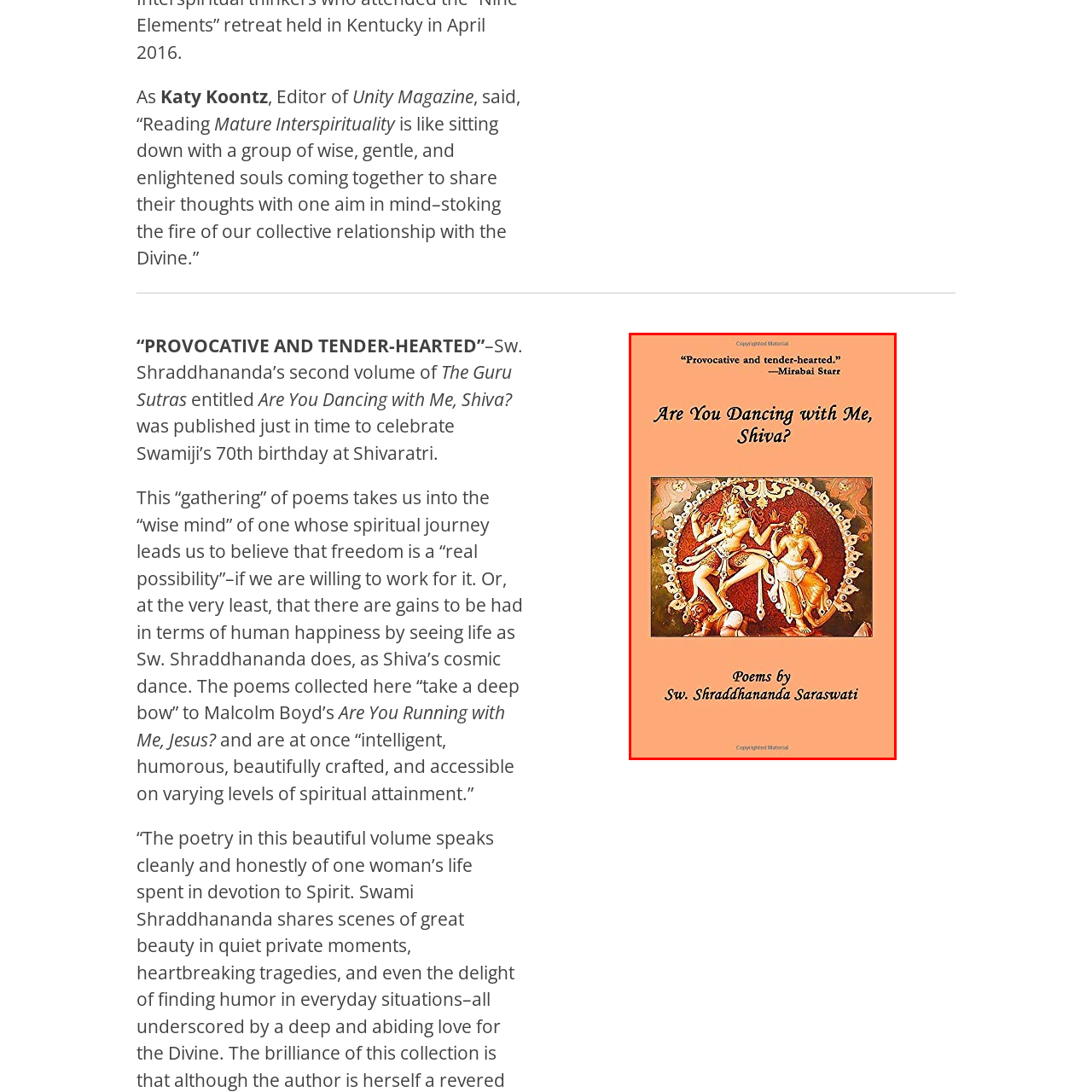Refer to the image within the red box and answer the question concisely with a single word or phrase: Who is the author of the poetry book?

Sw. Shraddhananda Saraswati